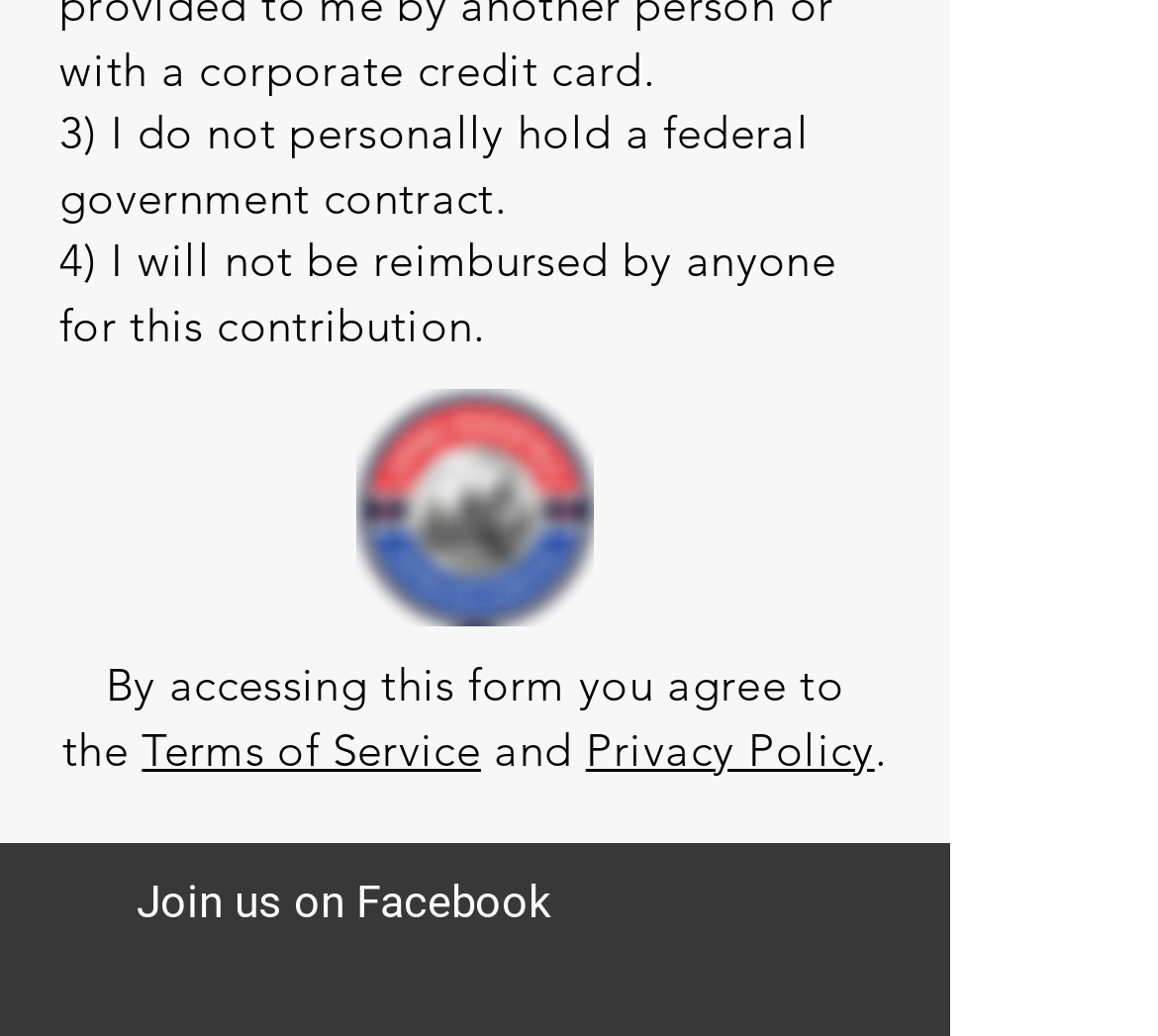What is the bounding box coordinate of the region that describes the 'Terms of Service' link?
Look at the image and respond with a single word or a short phrase.

[0.123, 0.695, 0.415, 0.75]